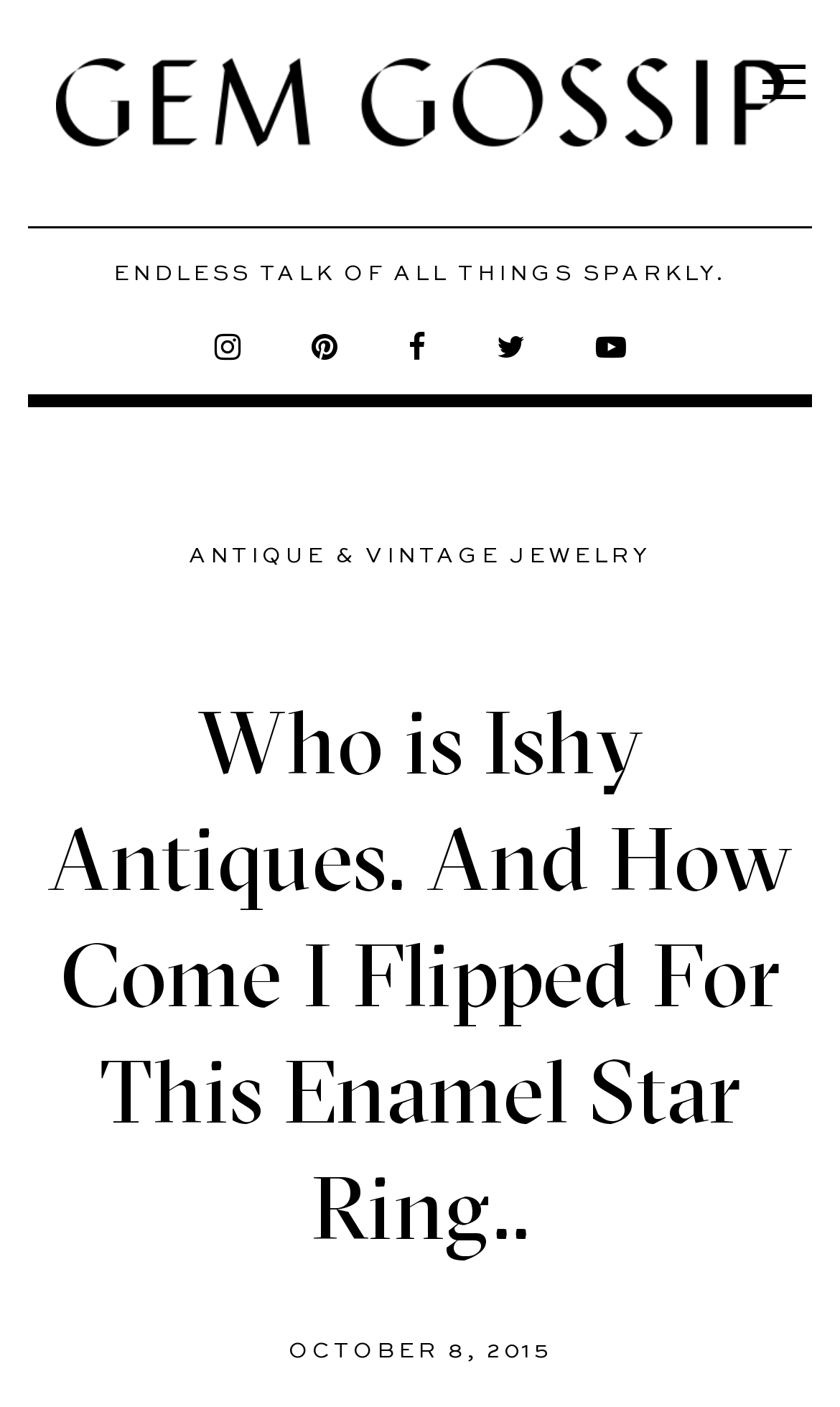From the details in the image, provide a thorough response to the question: What is the date of the blog post?

I found the date of the blog post by looking at the time element on the webpage, which says 'OCTOBER 8, 2015'. This is likely the date when the blog post was published.